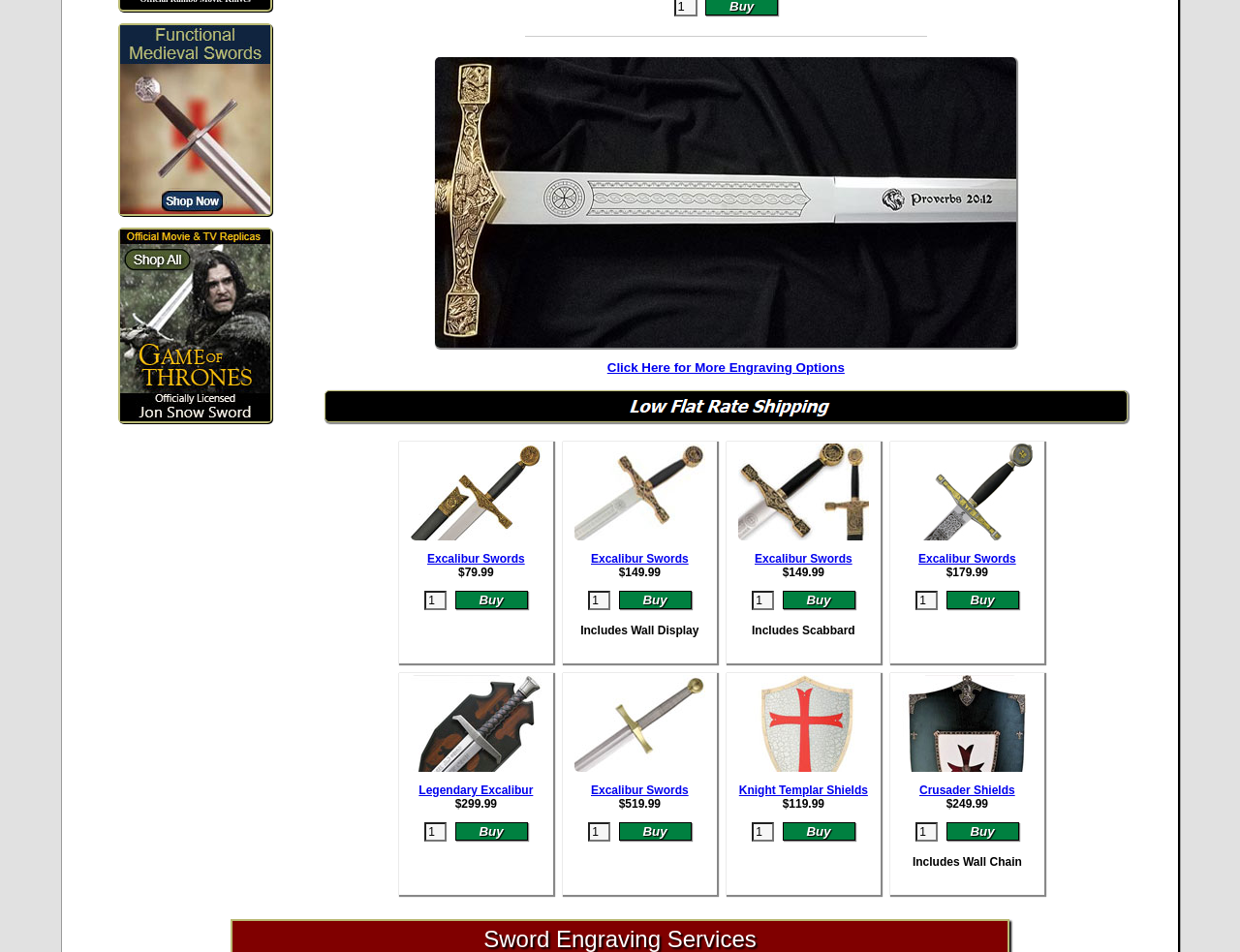Determine the bounding box coordinates of the area to click in order to meet this instruction: "Click the 'Send' button".

None